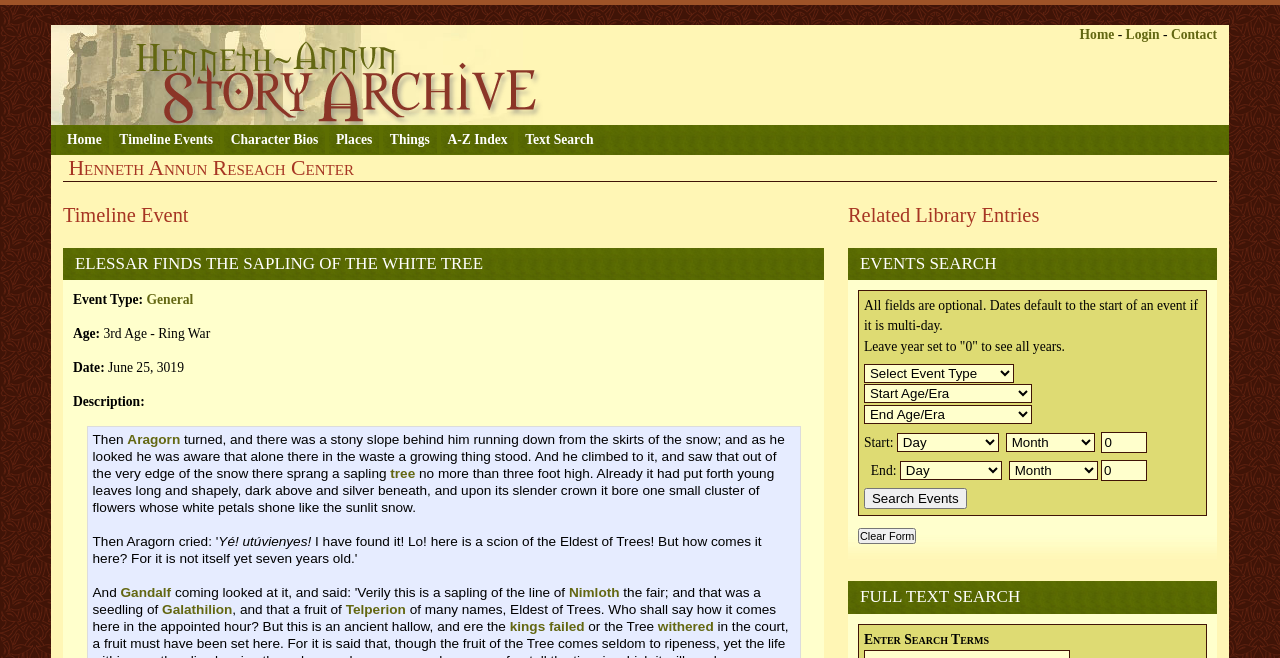What is the date of the event 'ELESSAR FINDS THE SAPLING OF THE WHITE TREE'?
Look at the webpage screenshot and answer the question with a detailed explanation.

I found the answer by looking at the static text 'Date:' and its corresponding static text 'June 25, 3019' which is located below the heading 'ELESSAR FINDS THE SAPLING OF THE WHITE TREE'.